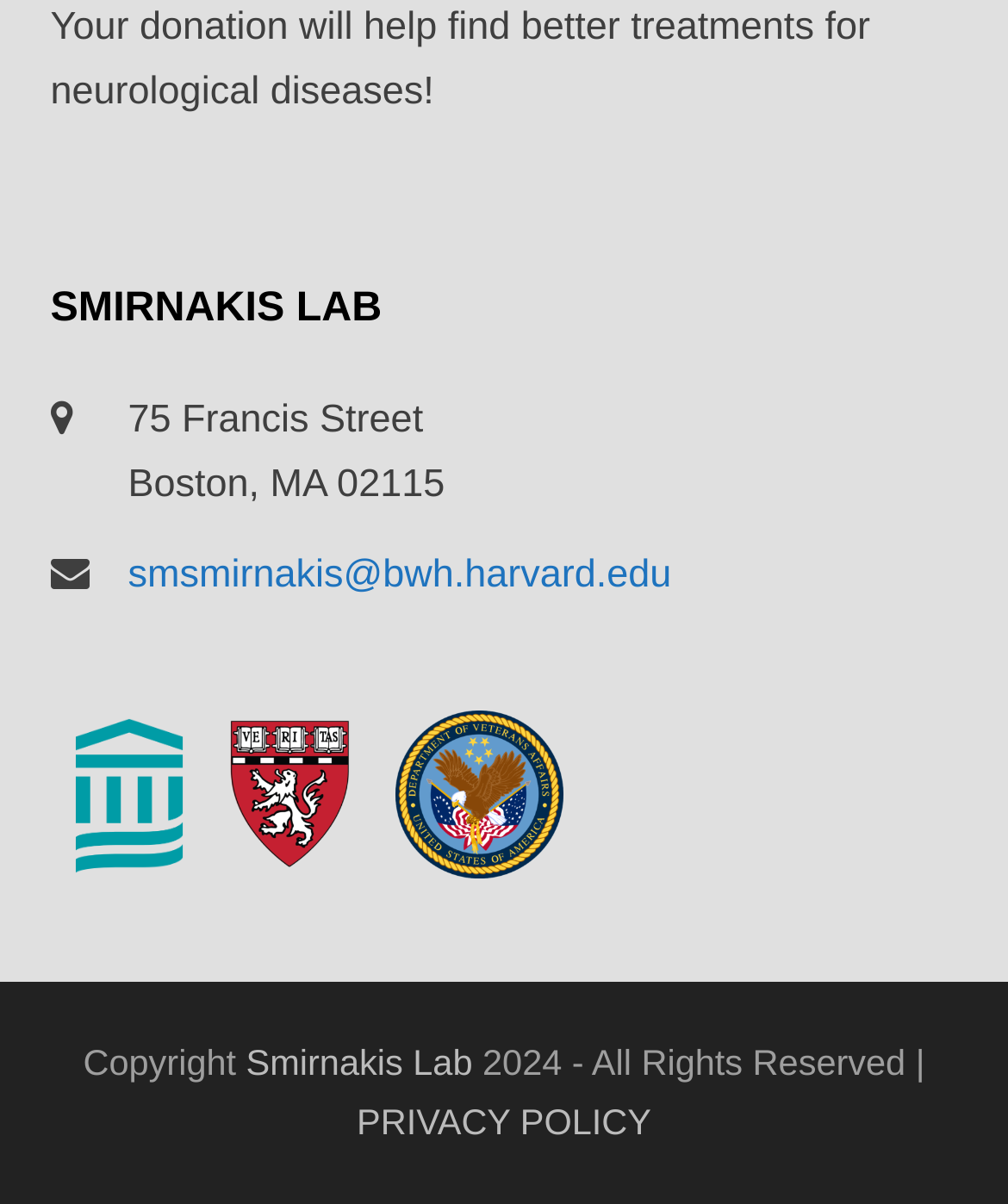What is the name of the policy link at the bottom?
Use the screenshot to answer the question with a single word or phrase.

PRIVACY POLICY